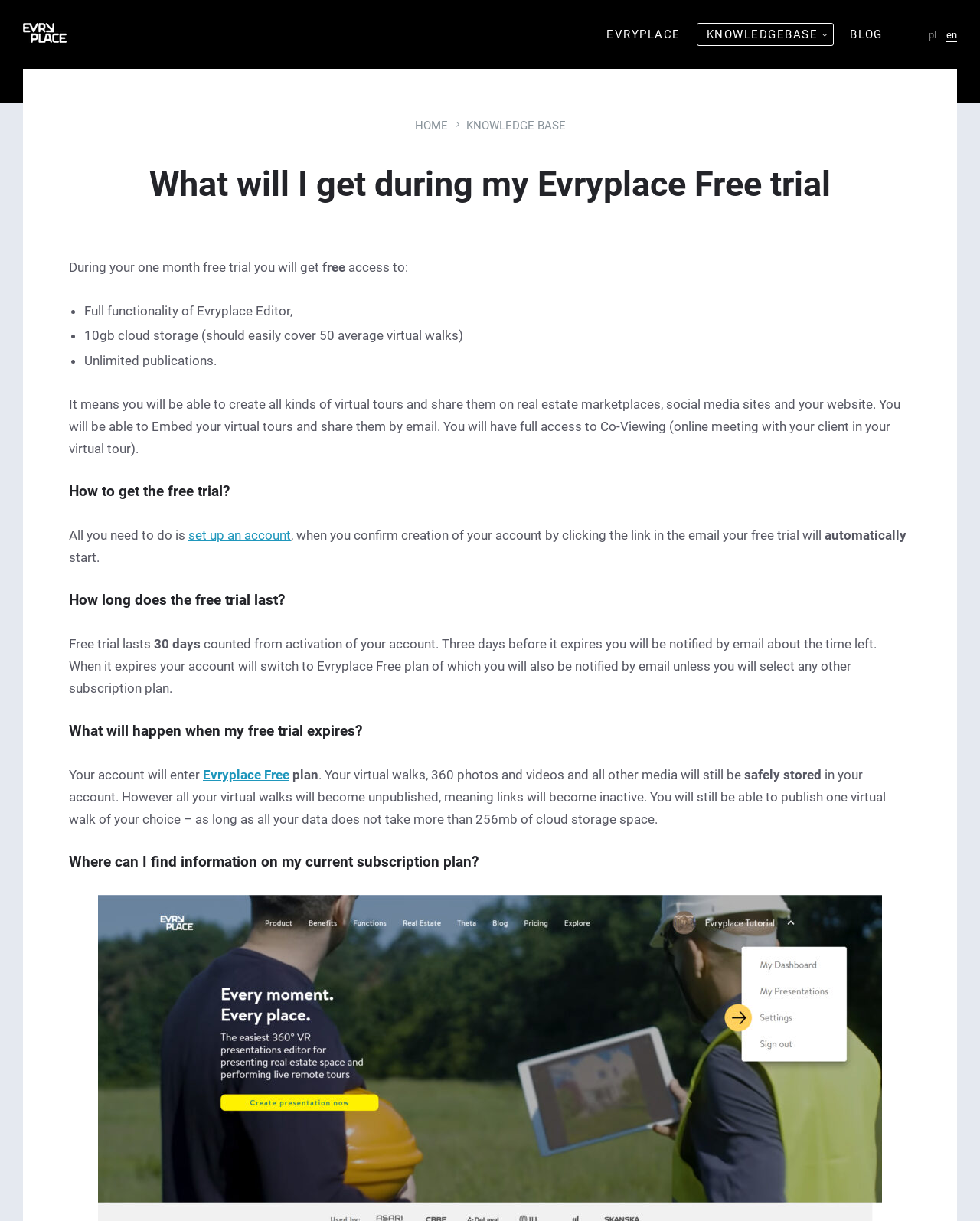Use a single word or phrase to answer the following:
What is the duration of the free trial?

30 days